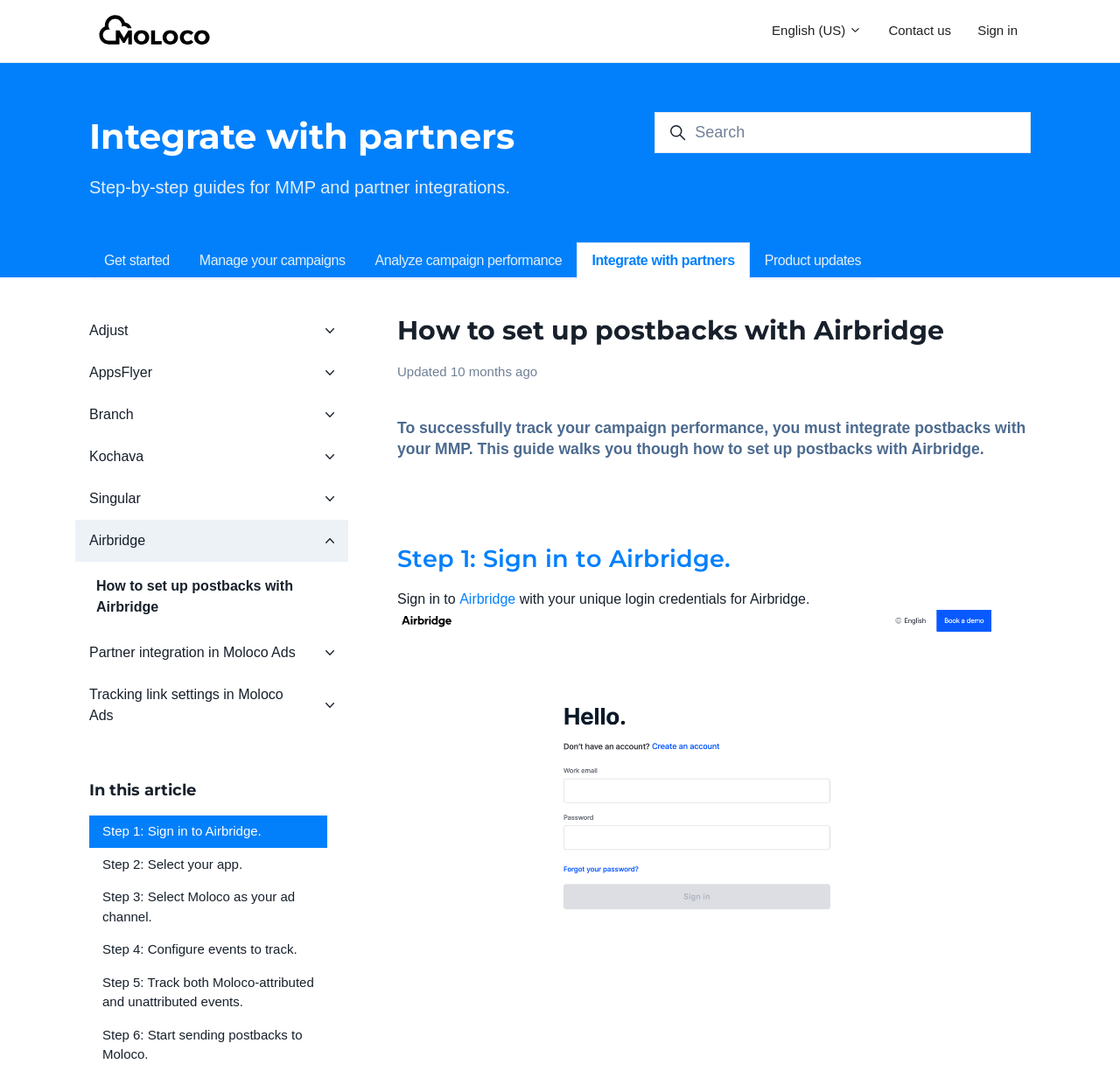Identify the coordinates of the bounding box for the element that must be clicked to accomplish the instruction: "Click the company logo".

None